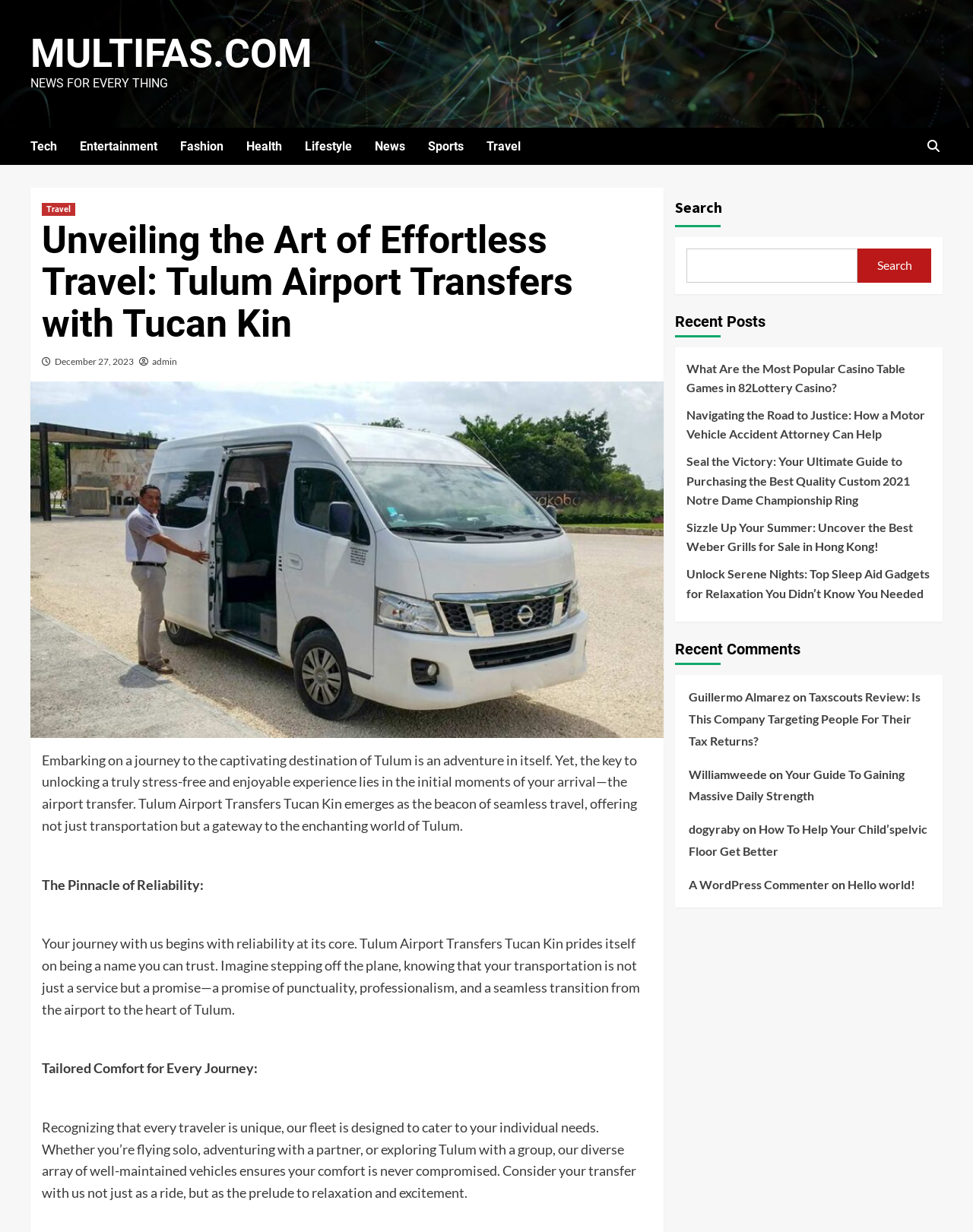Mark the bounding box of the element that matches the following description: "Guillermo Almarez".

[0.707, 0.56, 0.812, 0.571]